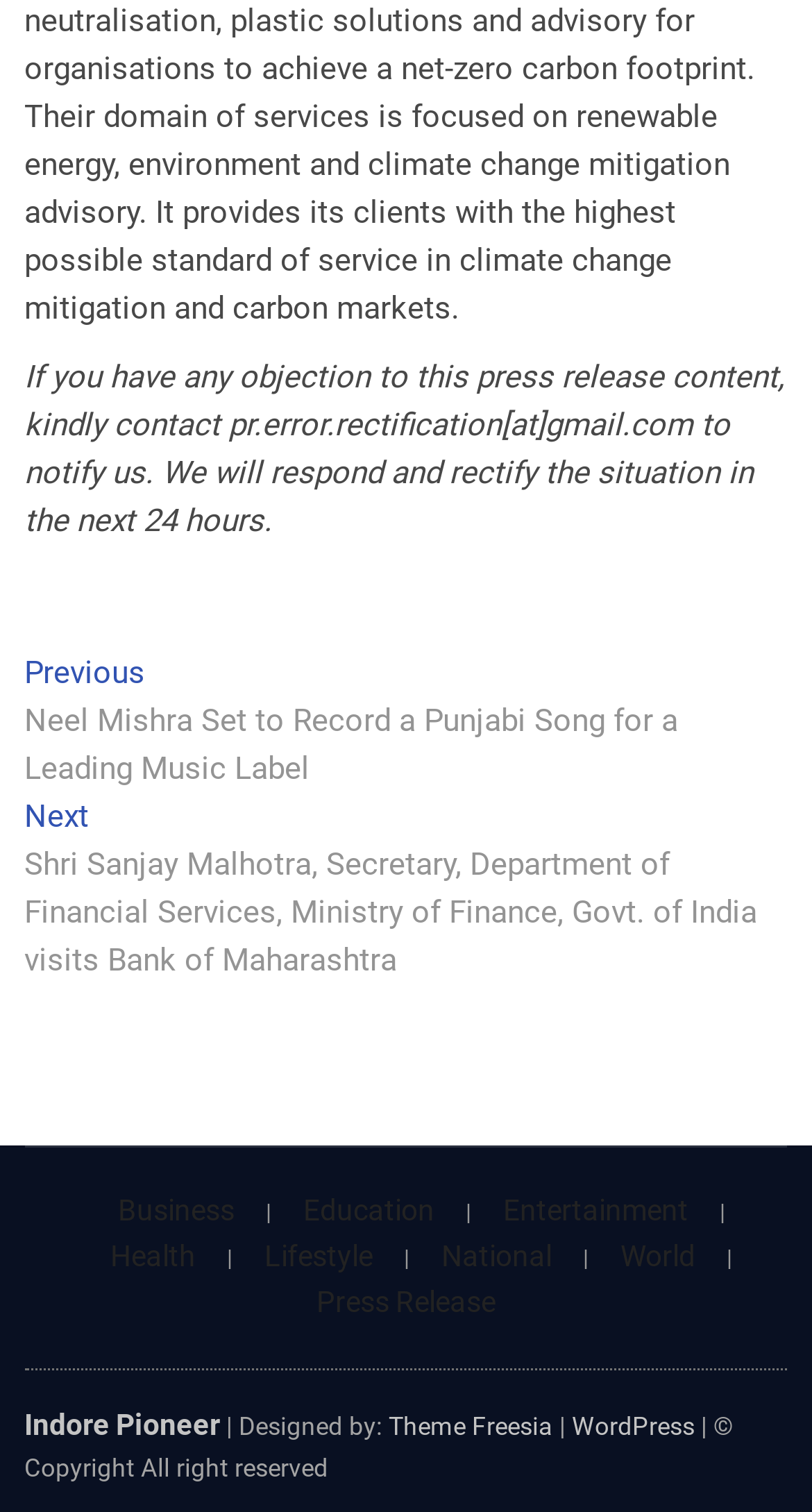Locate the bounding box coordinates of the clickable part needed for the task: "go to previous post".

[0.03, 0.432, 0.97, 0.524]